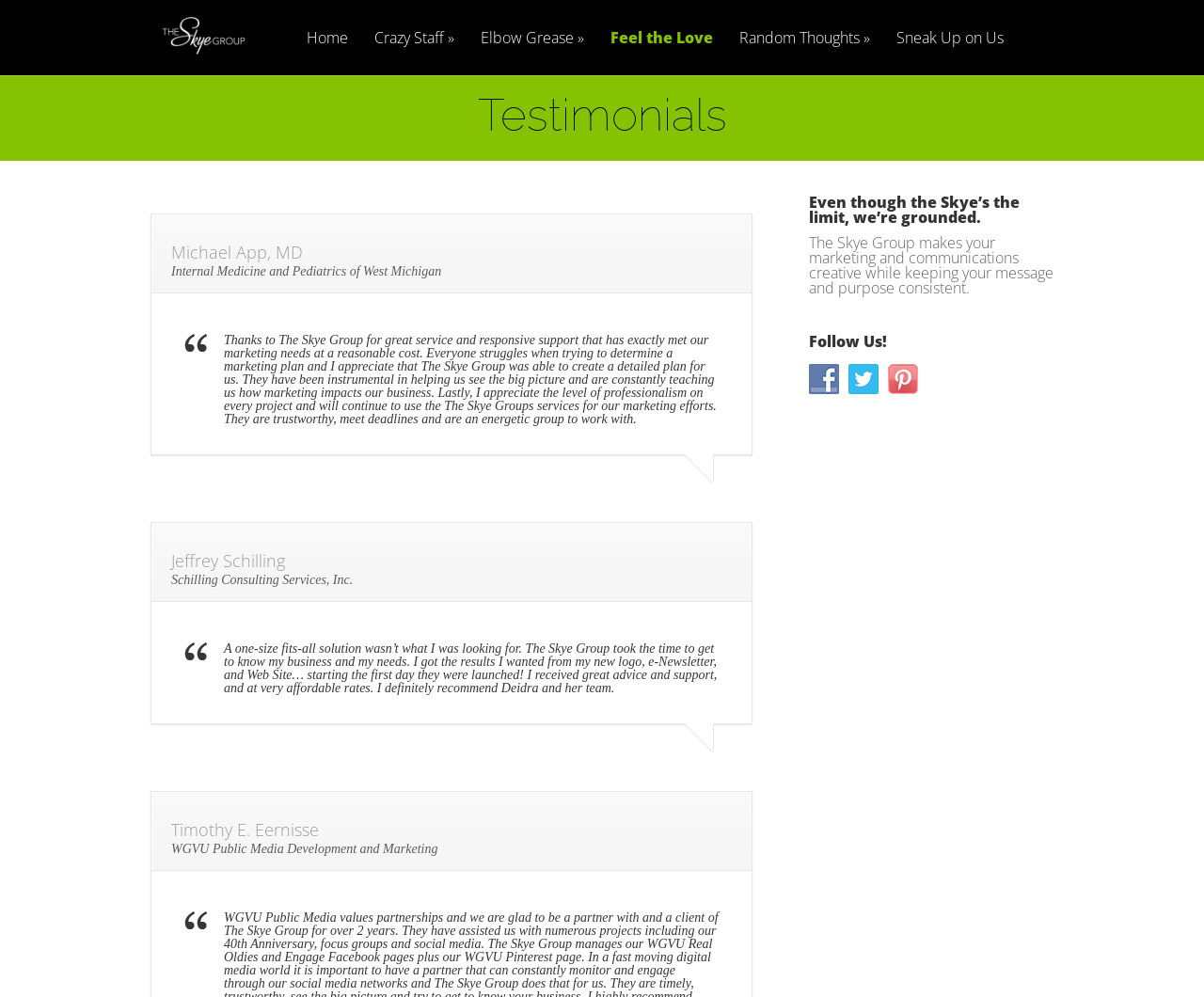What is the name of the company that Jeffrey Schilling is affiliated with?
Please answer the question as detailed as possible based on the image.

I determined the answer by reading the second testimonial on the webpage, which mentions 'Jeffrey Schilling' and 'Schilling Consulting Services, Inc.' as his affiliation.